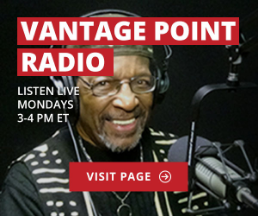What is the purpose of the 'VISIT PAGE' button?
Provide a fully detailed and comprehensive answer to the question.

The 'VISIT PAGE' button is a call-to-action that invites viewers to learn more about Vantage Point Radio, highlighting the show's accessibility and encouraging audience participation, as mentioned in the image description.